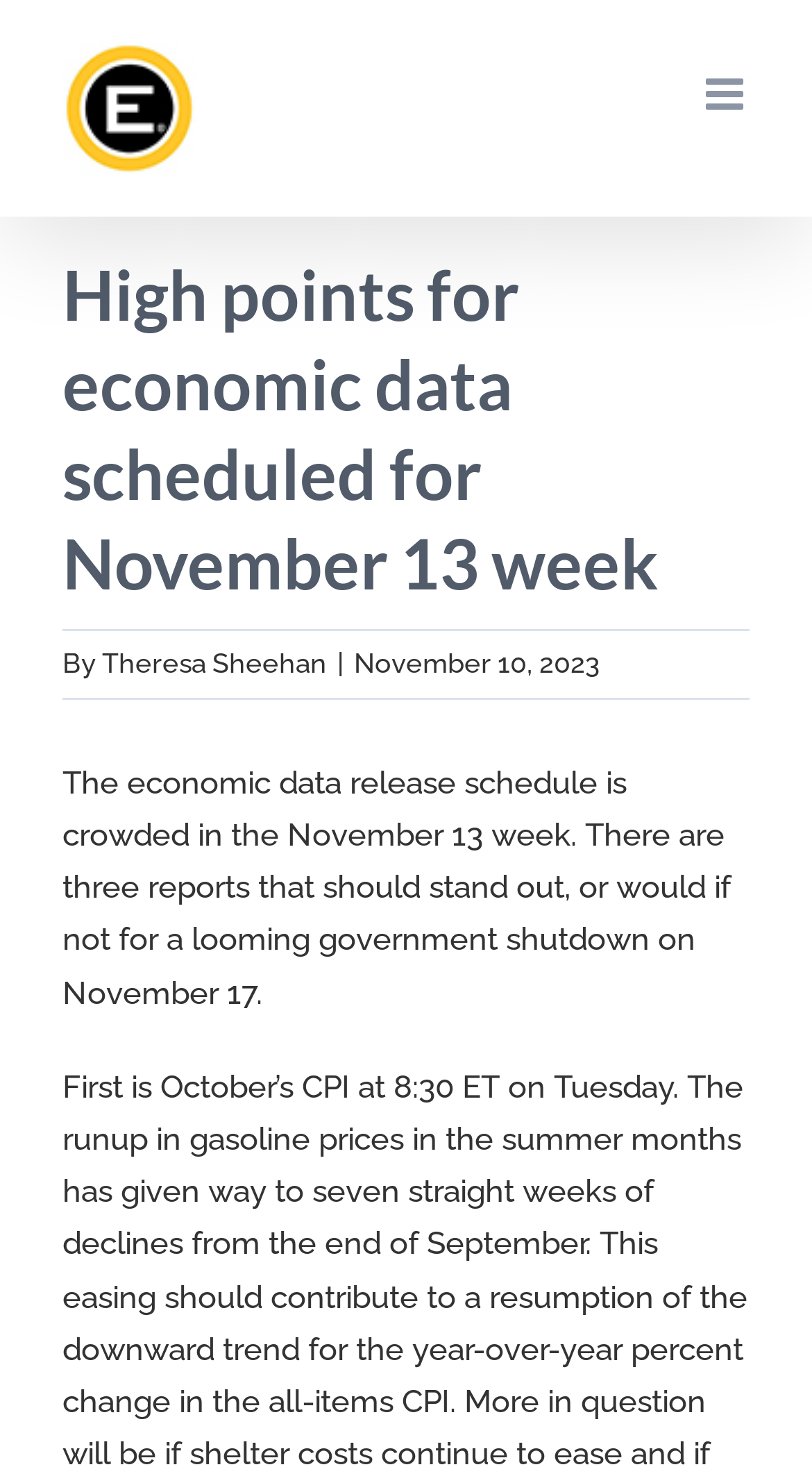How many reports are mentioned in the article? From the image, respond with a single word or brief phrase.

Three